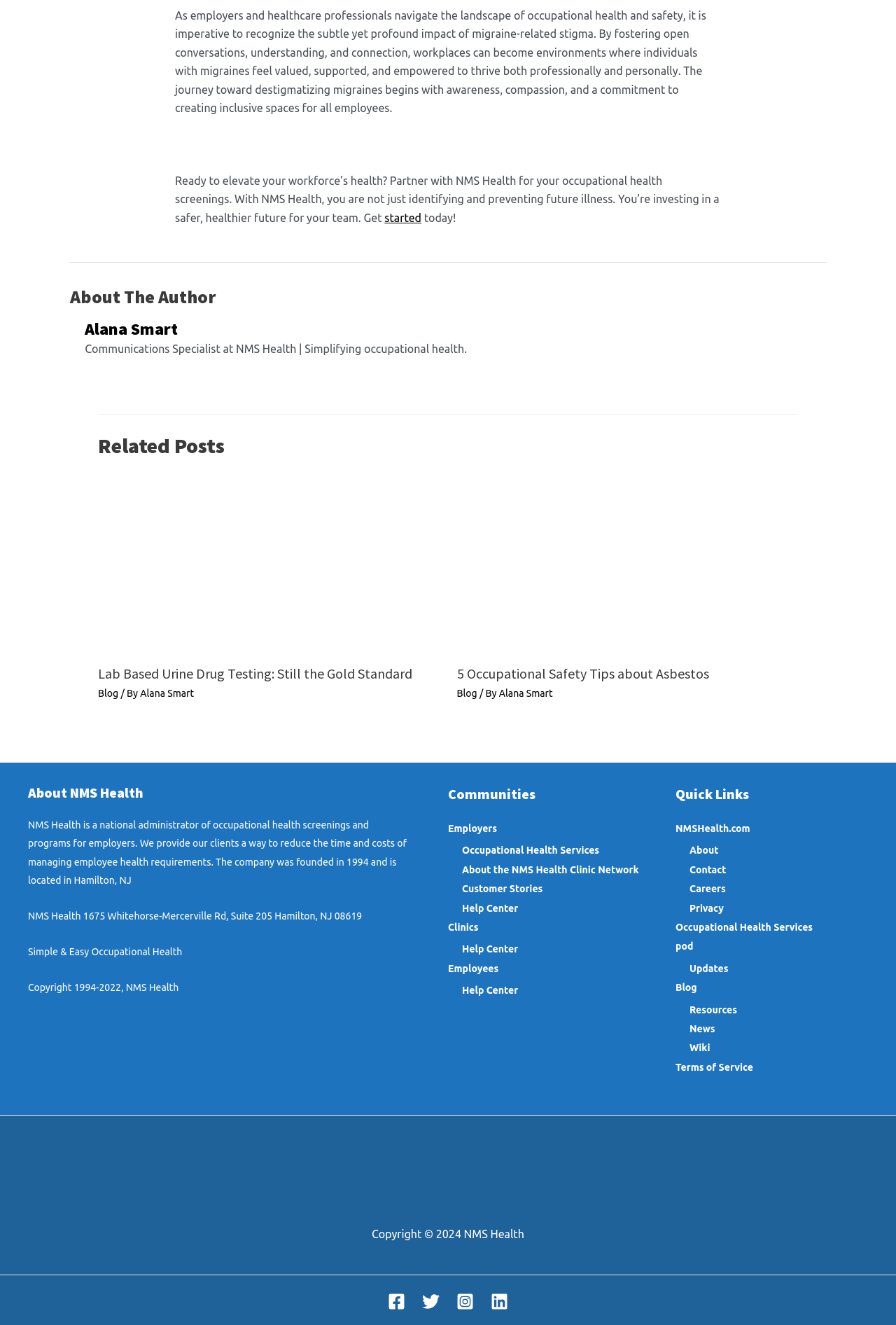What is the main topic of the webpage?
Look at the image and provide a short answer using one word or a phrase.

Migraine-related stigma